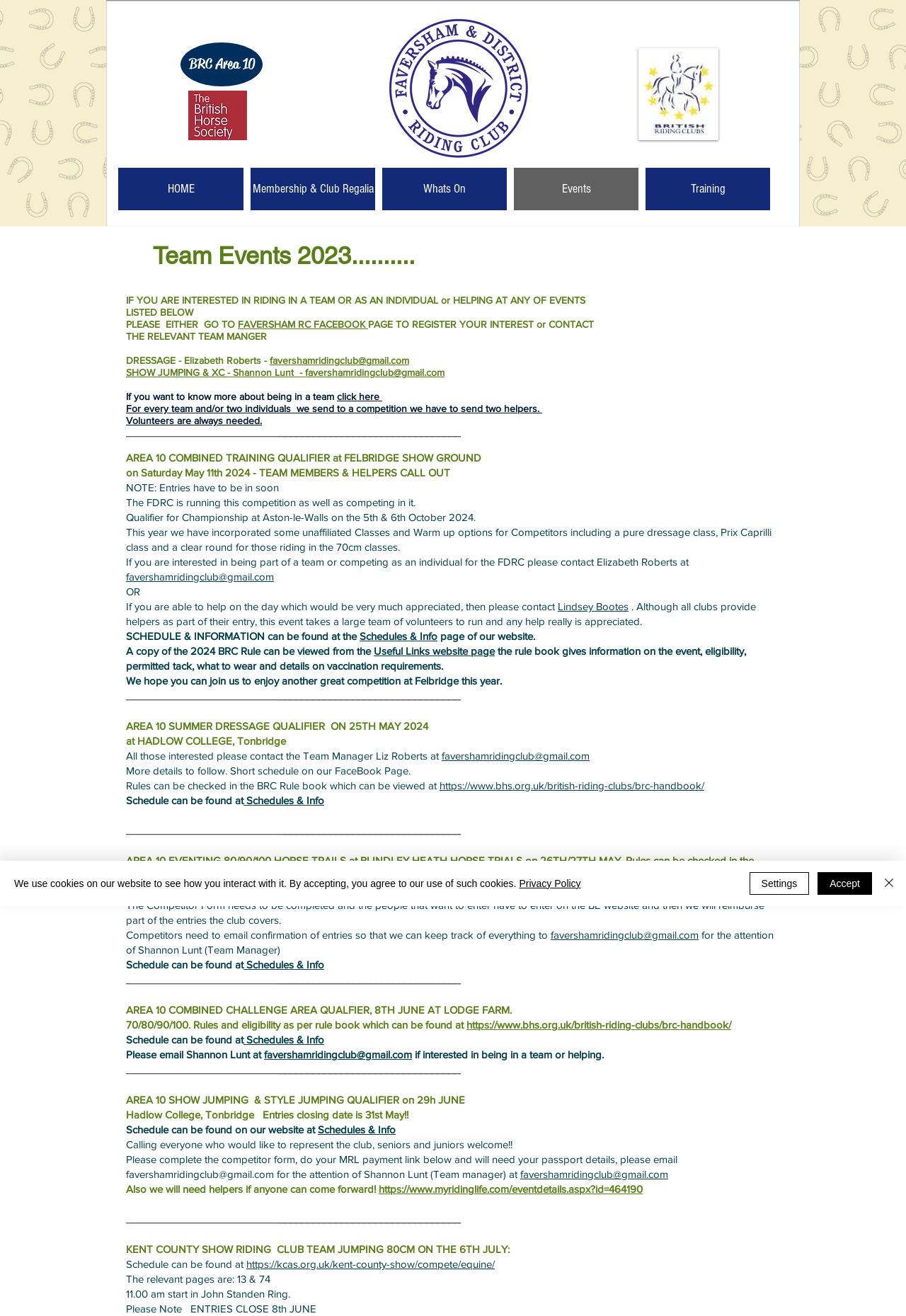Find the bounding box coordinates for the HTML element described in this sentence: "Lindsey Bootes". Provide the coordinates as four float numbers between 0 and 1, in the format [left, top, right, bottom].

[0.616, 0.456, 0.694, 0.465]